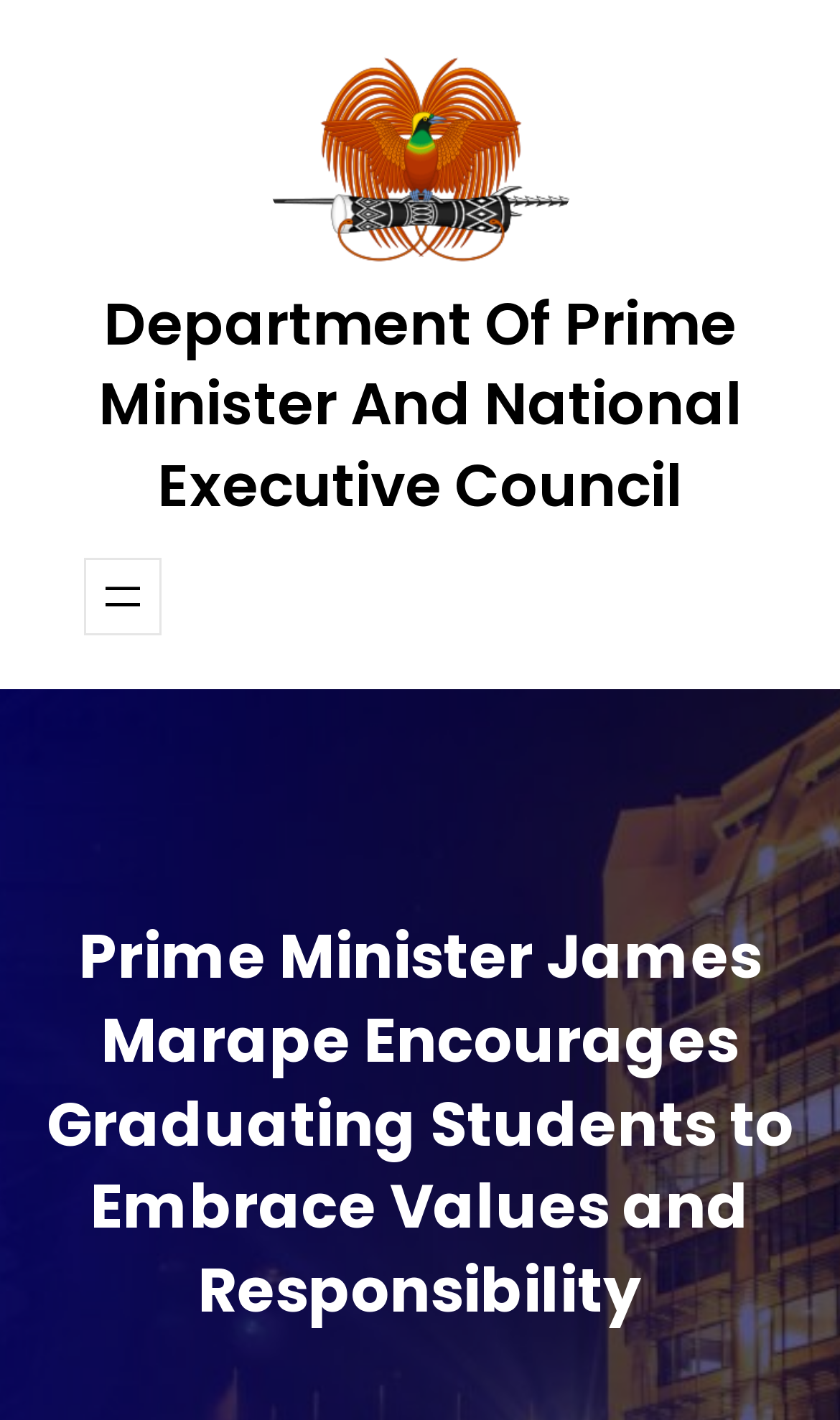What is the purpose of the button?
Can you give a detailed and elaborate answer to the question?

I found the answer by examining the button element with the bounding box coordinates [0.1, 0.393, 0.192, 0.448] and the property 'hasPopup: dialog'. This indicates that the button is used to open a menu.